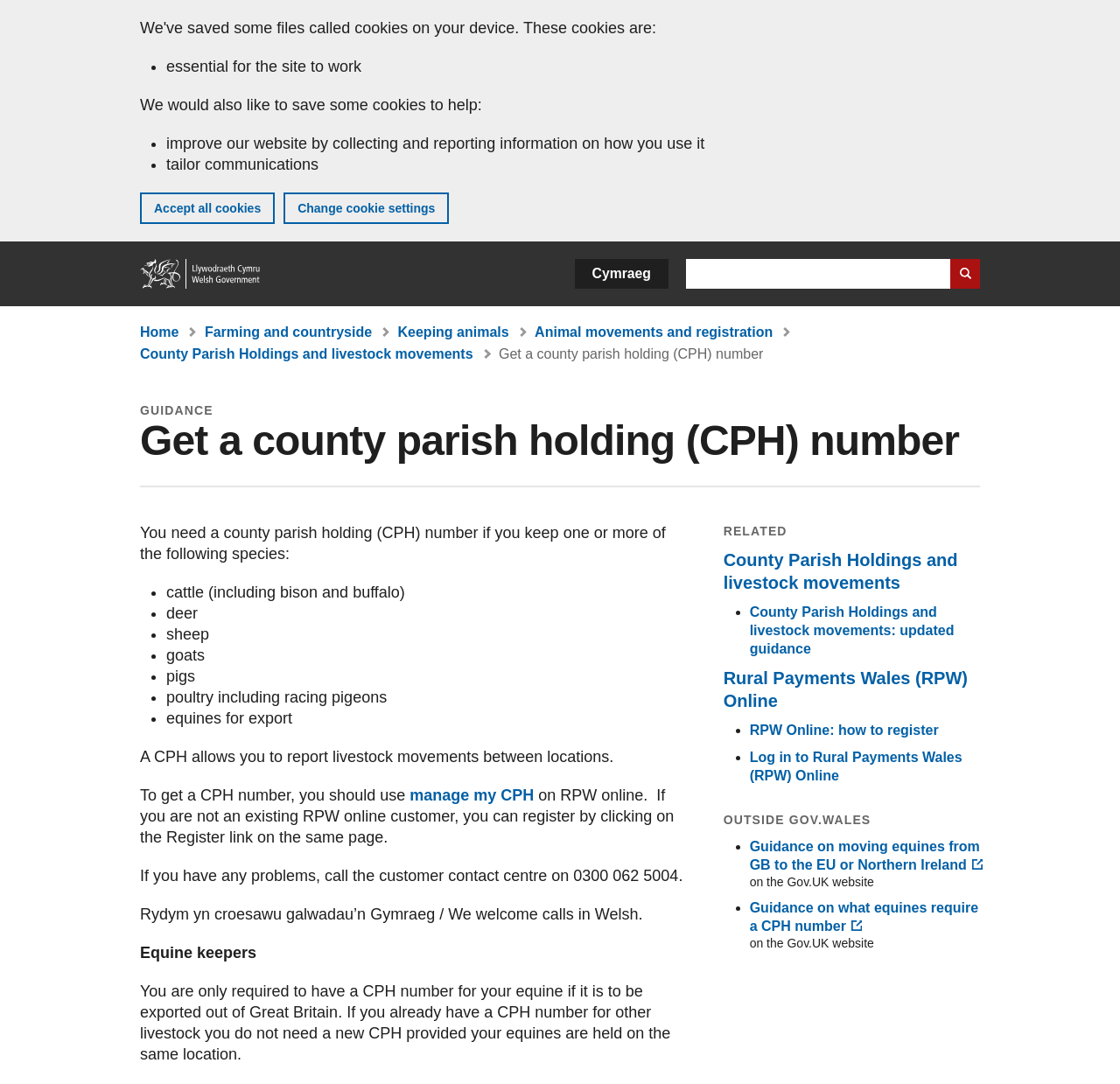Write a detailed summary of the webpage, including text, images, and layout.

This webpage is about getting a County Parish Holding (CPH) number, which is required for reporting livestock movements between locations. At the top of the page, there is a banner with information about cookies on the GOV.WALES website, along with options to accept all cookies or change cookie settings.

Below the banner, there is a navigation section with links to the home page, a search bar, and a language selection option. A breadcrumb trail is also present, showing the user's current location within the website.

The main content of the page is divided into sections. The first section explains what a CPH number is and why it is needed. It lists the species of animals that require a CPH number, including cattle, deer, sheep, goats, pigs, and poultry.

The next section provides information on how to get a CPH number, including a link to manage or register for a CPH number on the Rural Payments Wales (RPW) online platform. There is also a note about equine keepers and their specific requirements for a CPH number.

The page also features a "RELATED" section with links to related topics, such as County Parish Holdings and livestock movements, Rural Payments Wales (RPW) Online, and guidance on moving equines from Great Britain to the EU or Northern Ireland.

Finally, there is an "OUTSIDE GOV.WALES" section with links to external resources, including guidance on what equines require a CPH number on the Gov.UK website.